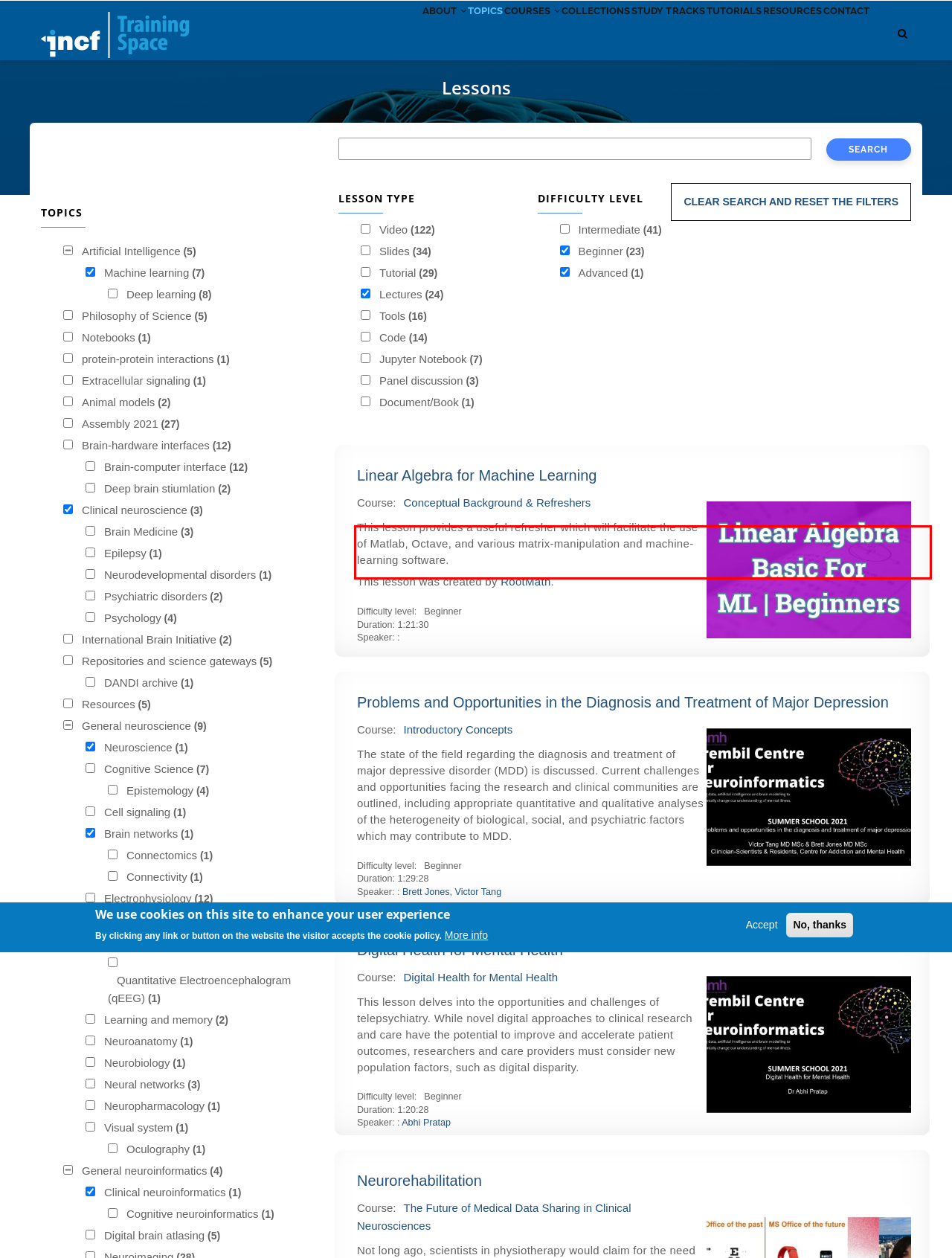You have a screenshot of a webpage, and there is a red bounding box around a UI element. Utilize OCR to extract the text within this red bounding box.

This lesson provides a useful refresher which will facilitate the use of Matlab, Octave, and various matrix-manipulation and machine-learning software.